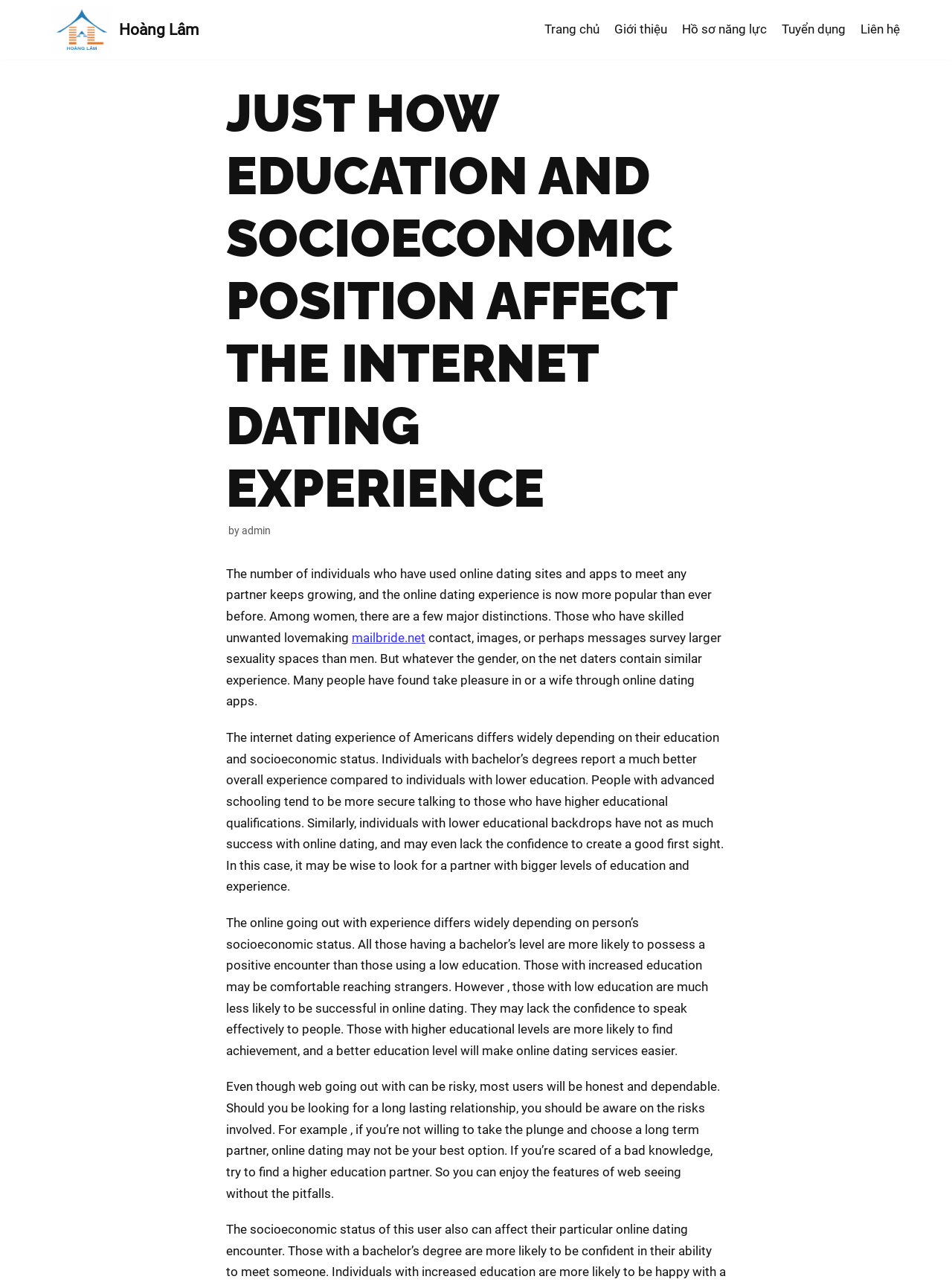Find the primary header on the webpage and provide its text.

JUST HOW EDUCATION AND SOCIOECONOMIC POSITION AFFECT THE INTERNET DATING EXPERIENCE